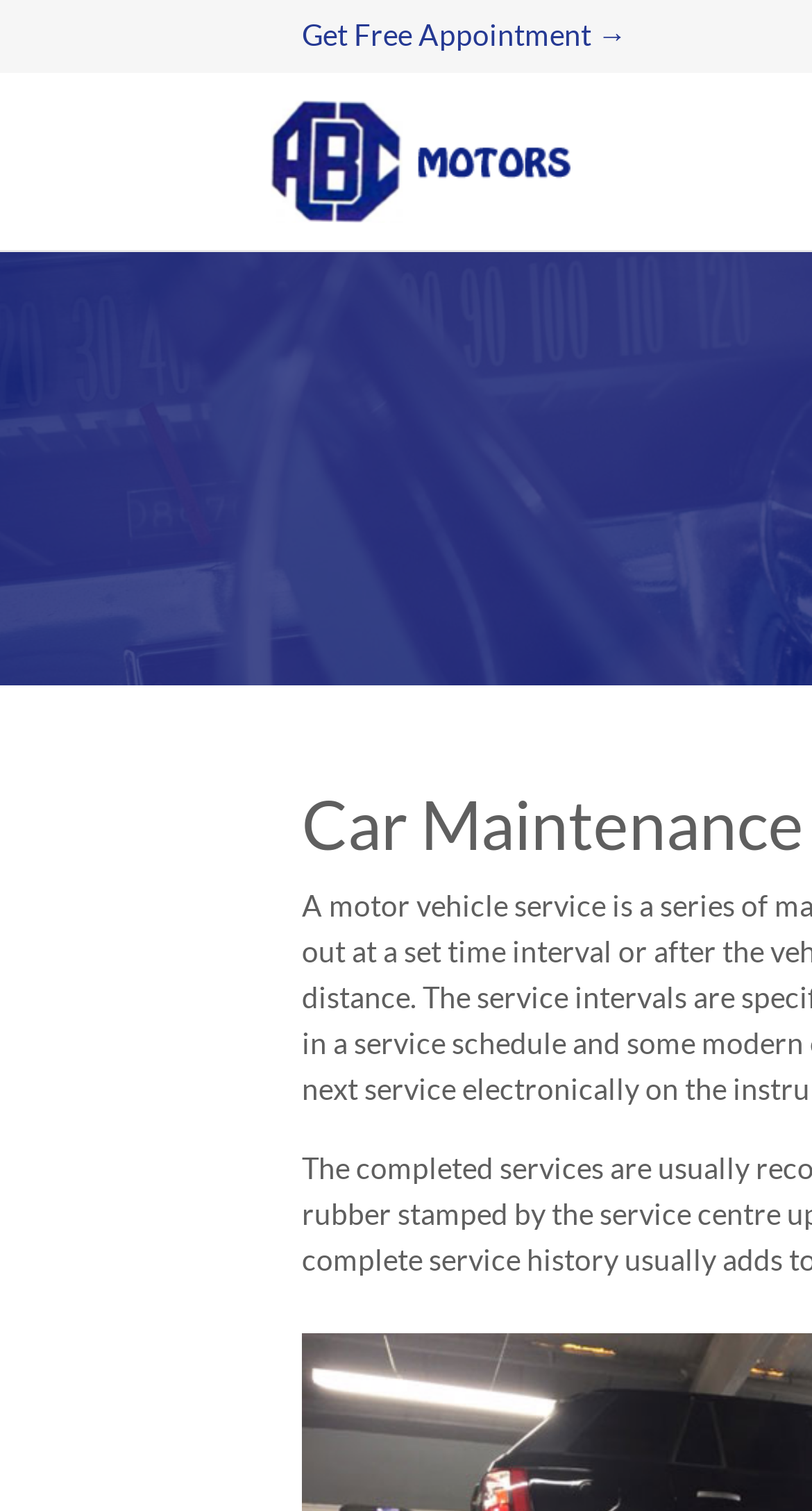Give the bounding box coordinates for this UI element: "alt="ABC Motors"". The coordinates should be four float numbers between 0 and 1, arranged as [left, top, right, bottom].

[0.333, 0.059, 0.703, 0.155]